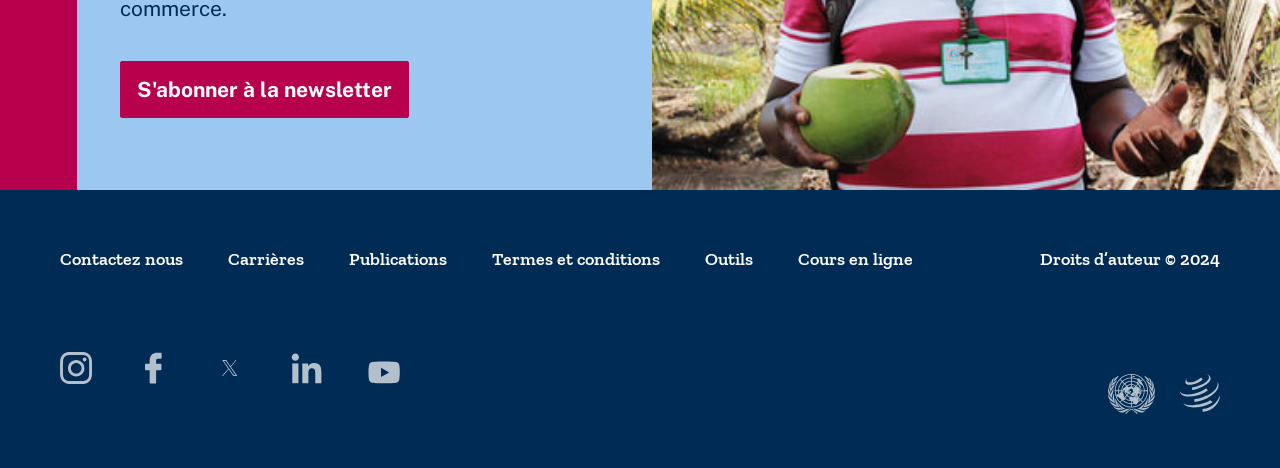Please provide a short answer using a single word or phrase for the question:
What is the copyright year?

2024